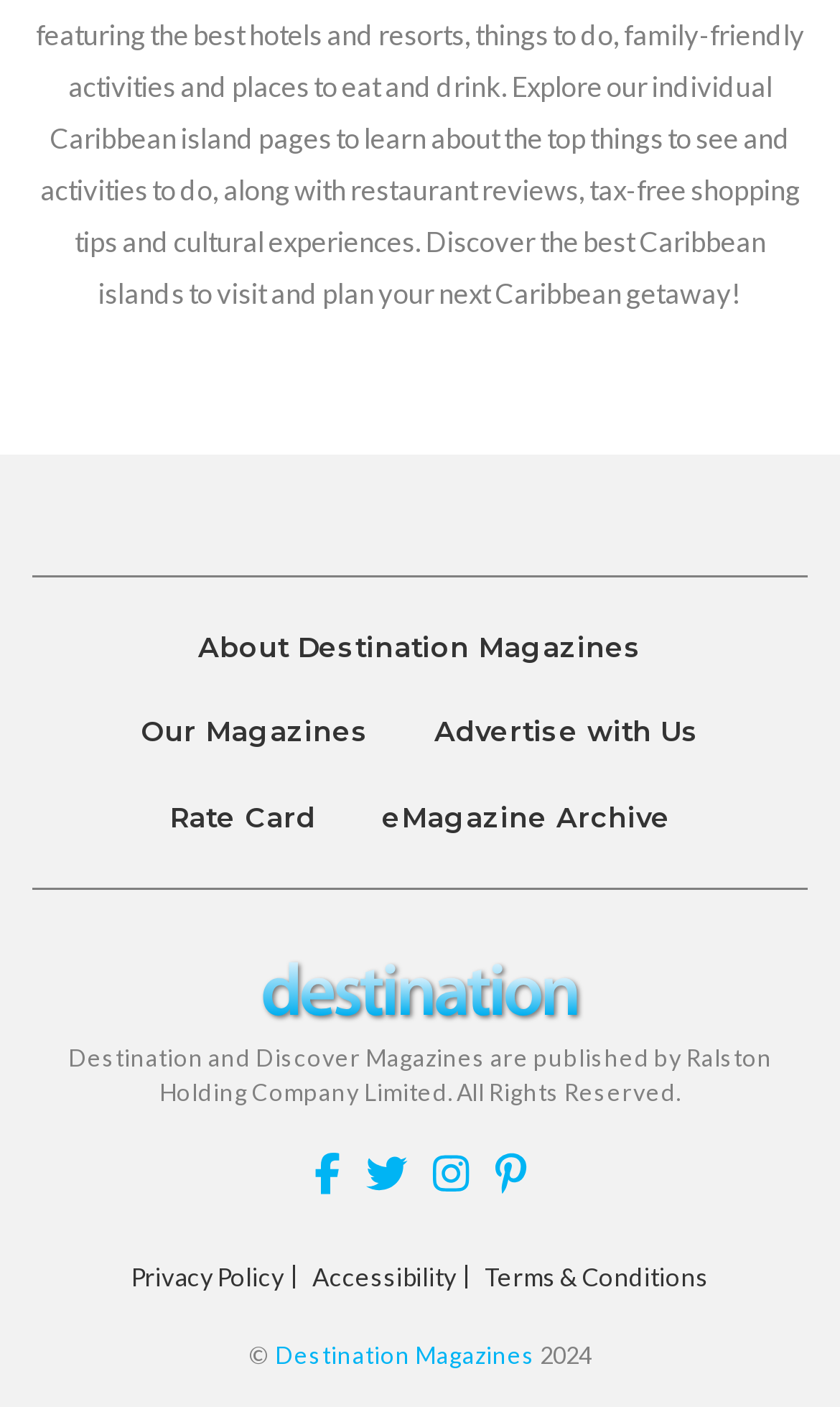How many links are in the top navigation bar?
Refer to the image and provide a one-word or short phrase answer.

3